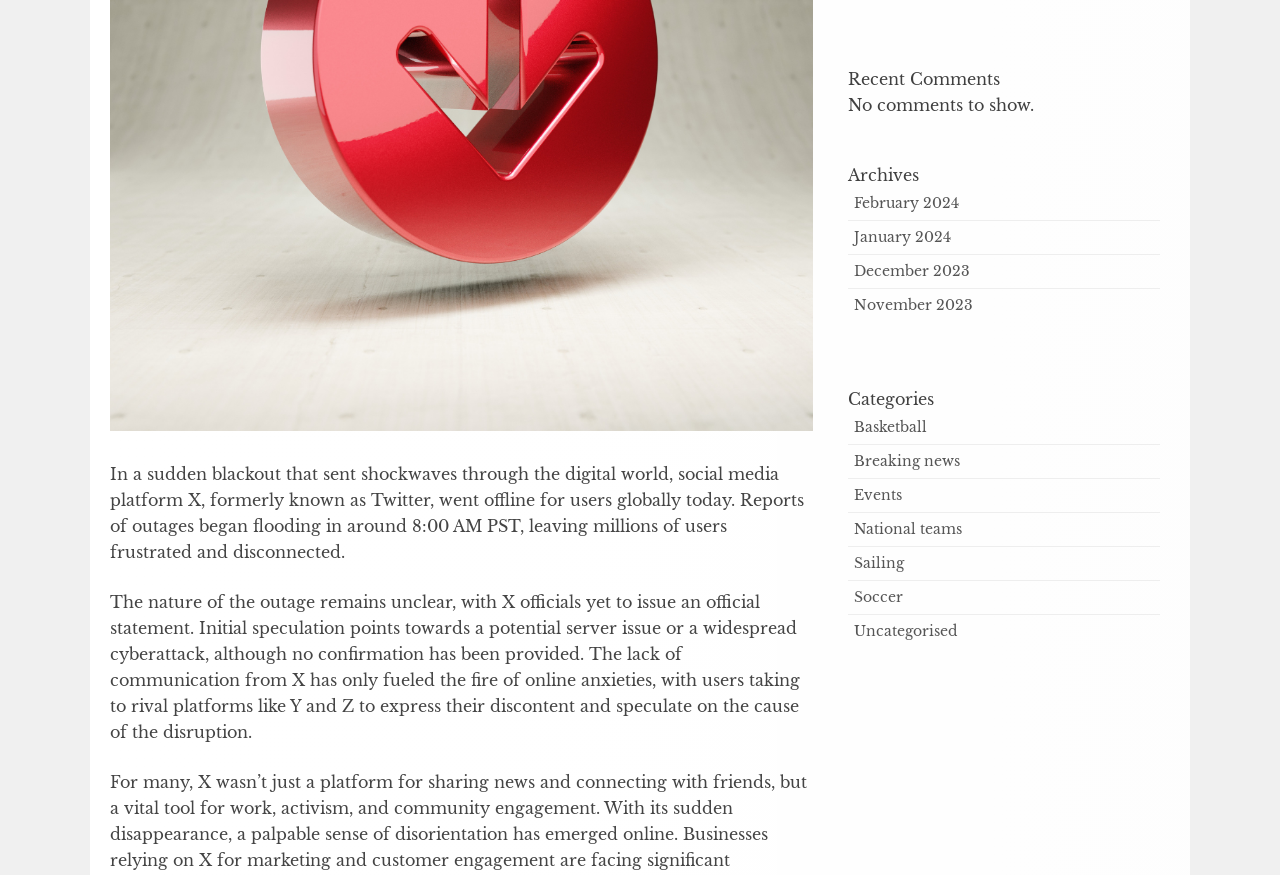Bounding box coordinates are specified in the format (top-left x, top-left y, bottom-right x, bottom-right y). All values are floating point numbers bounded between 0 and 1. Please provide the bounding box coordinate of the region this sentence describes: National teams

[0.667, 0.595, 0.752, 0.615]